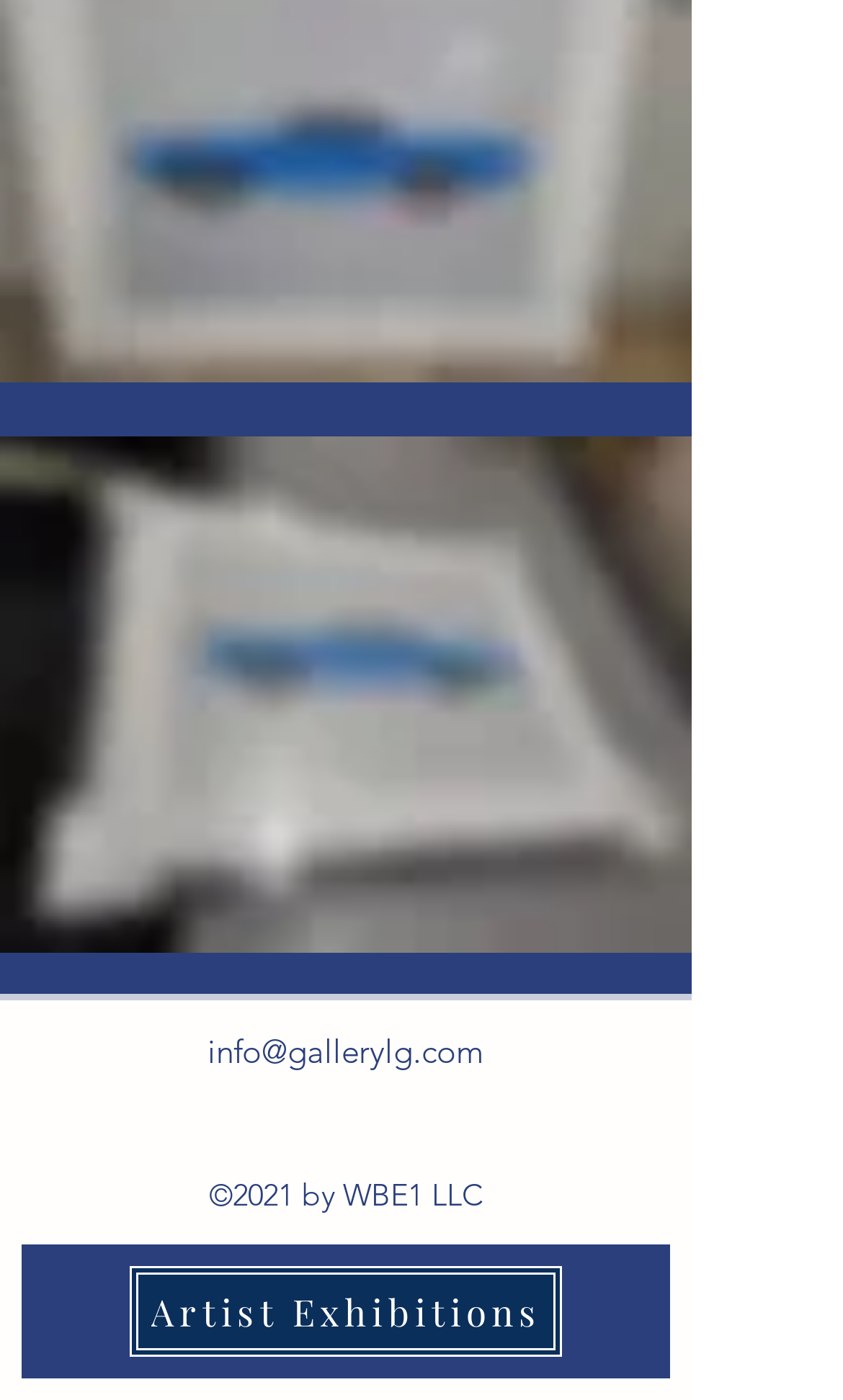What is the purpose of the link 'Artist Exhibitions'?
Answer the question based on the image using a single word or a brief phrase.

To view artist exhibitions